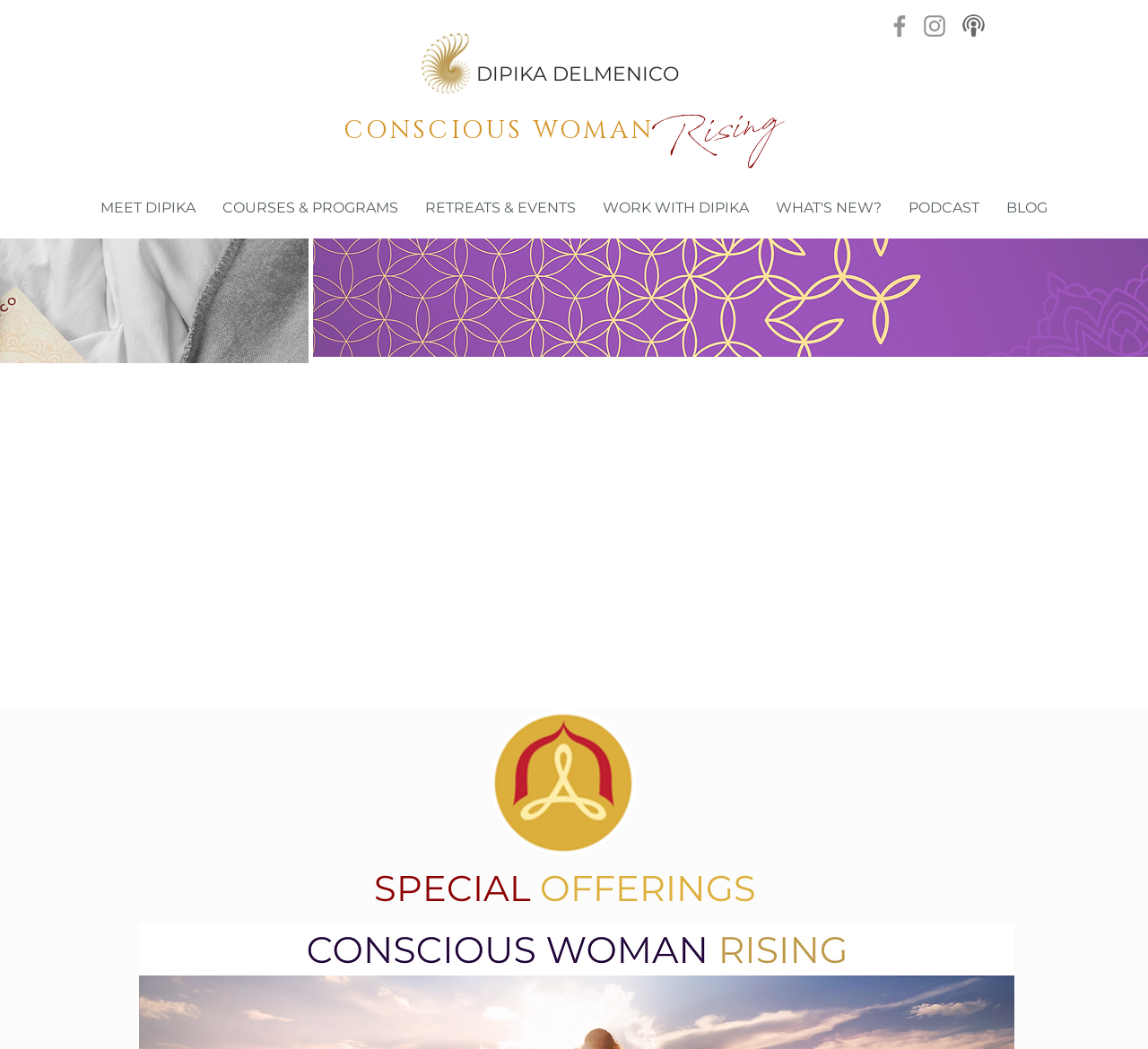What is the name of the person mentioned on the webpage?
Make sure to answer the question with a detailed and comprehensive explanation.

The name 'Dipika Delmenico' is mentioned in the heading 'DIPIKA DELMENICO' and also as a link with the same text. This suggests that Dipika Delmenico is the person being referred to on the webpage.